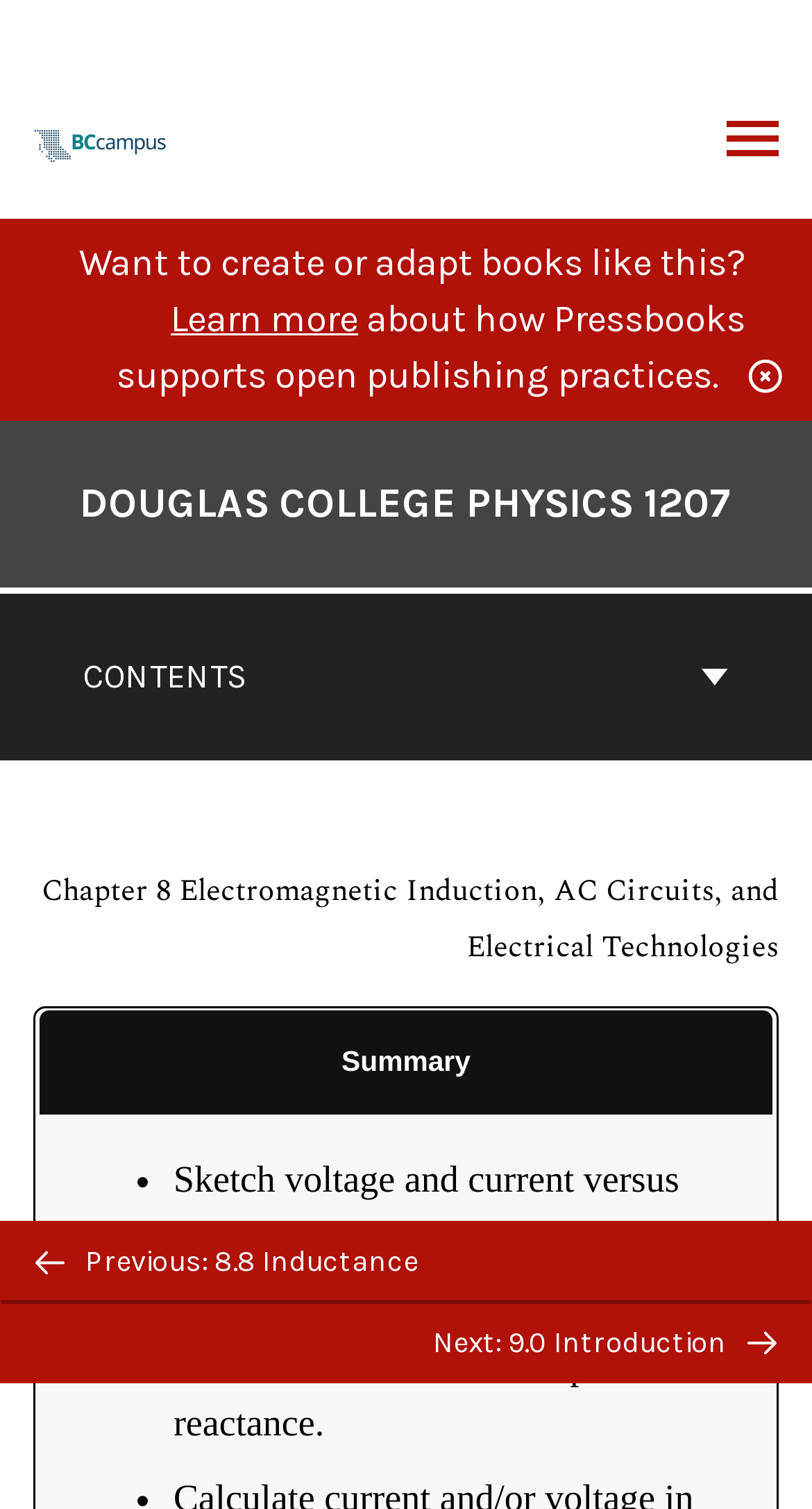Please determine the main heading text of this webpage.

DOUGLAS COLLEGE PHYSICS 1207